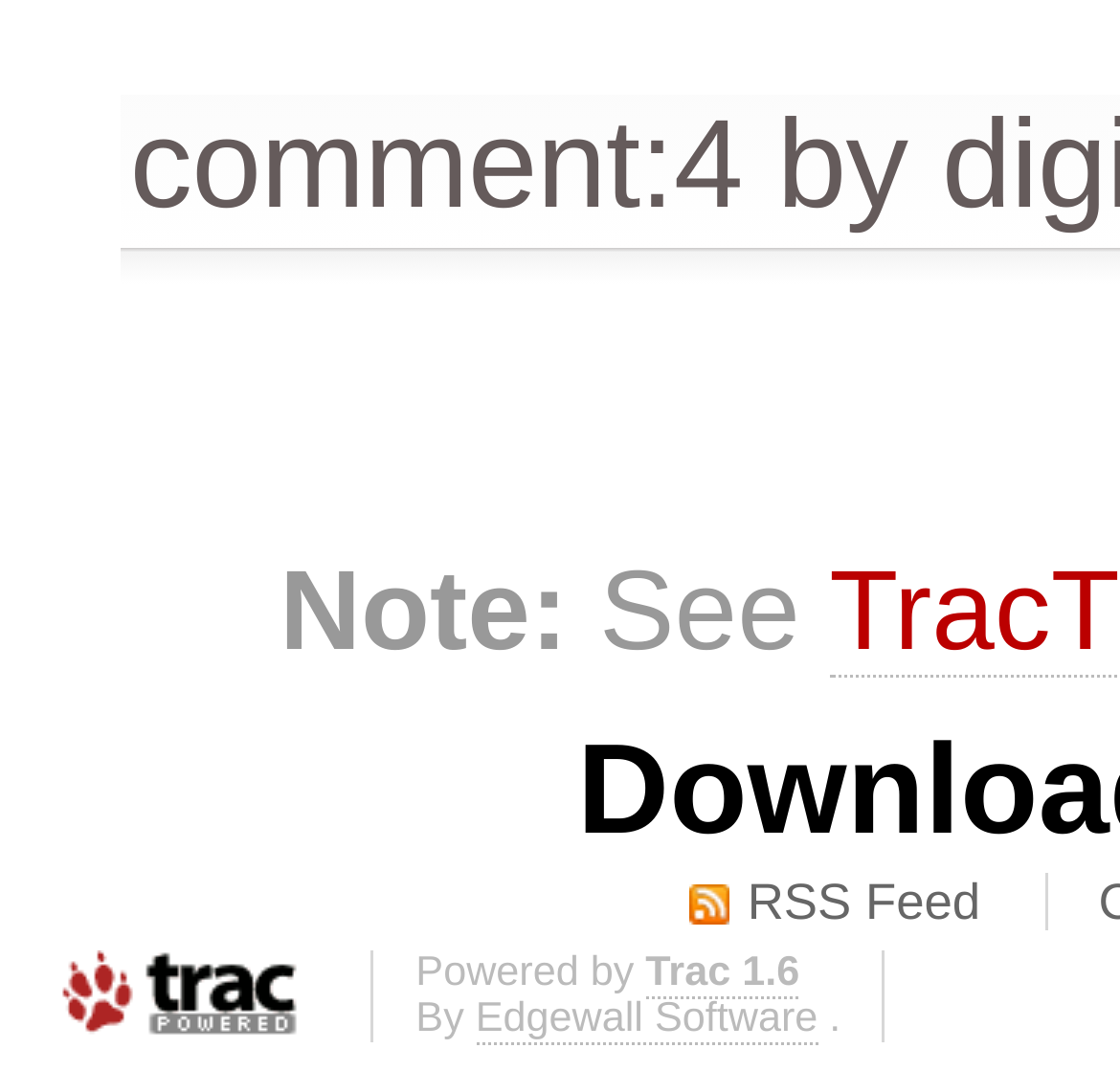Respond to the following query with just one word or a short phrase: 
What is the software powered by?

Edgewall Software